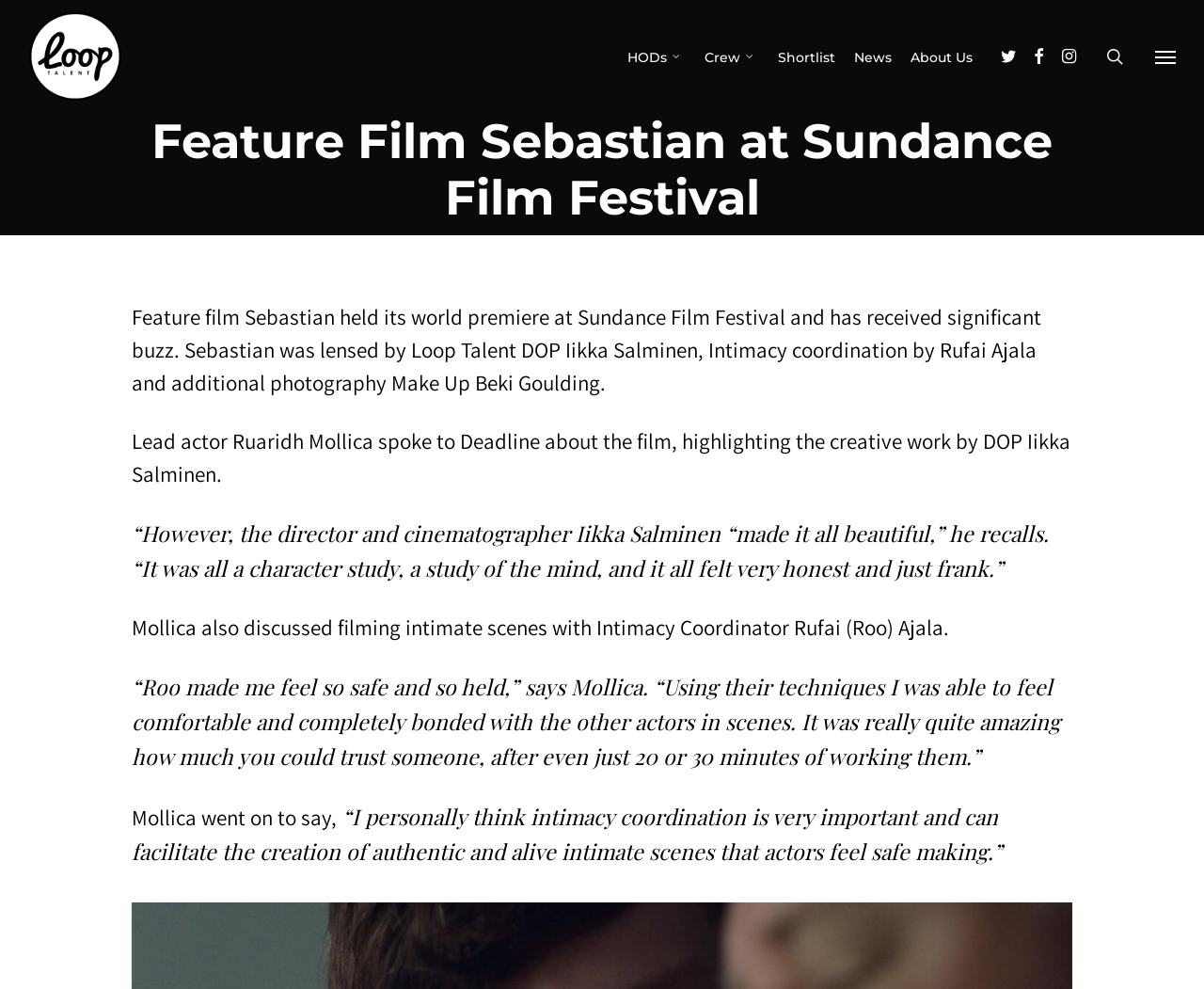What is the role of Rufai Ajala in the film Sebastian?
Please provide a single word or phrase answer based on the image.

Intimacy coordination